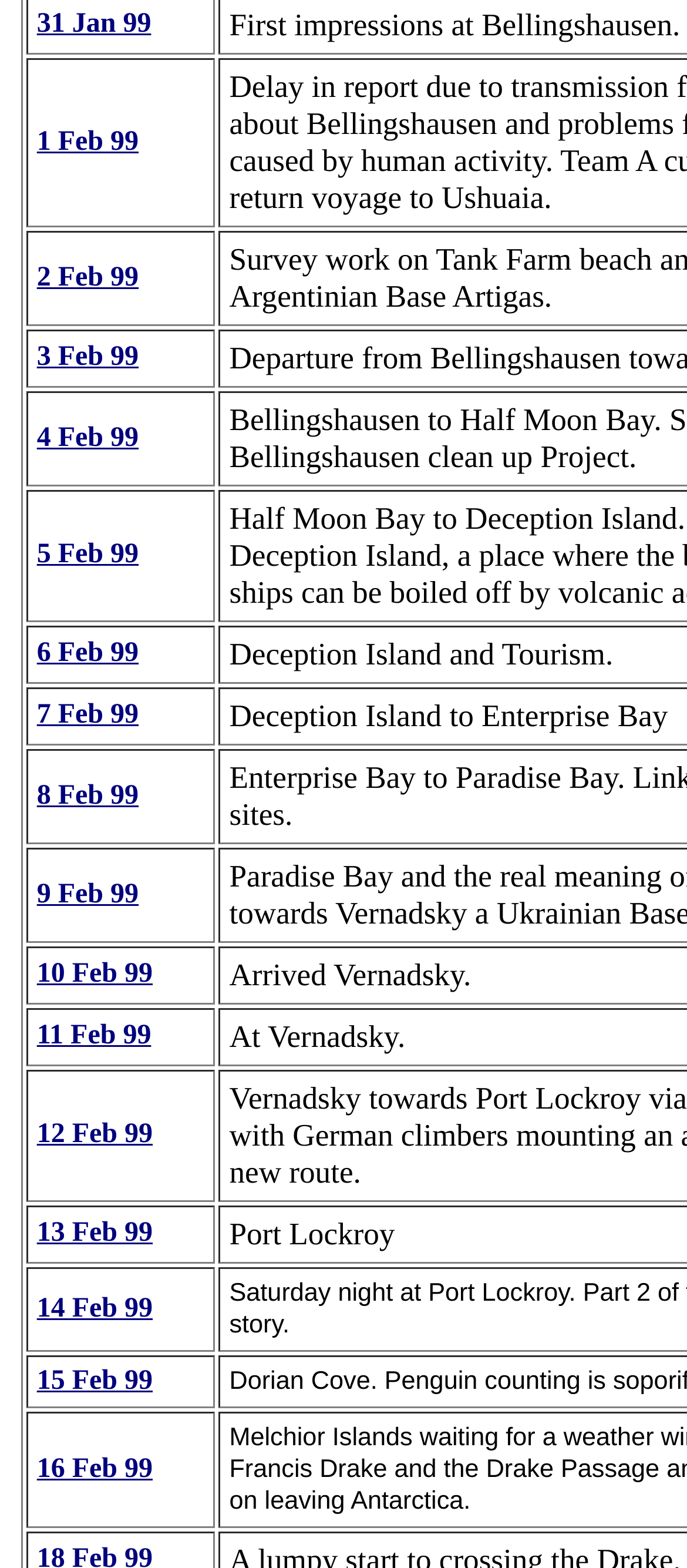What is the date of the first link?
Please provide a single word or phrase in response based on the screenshot.

31 Jan 99